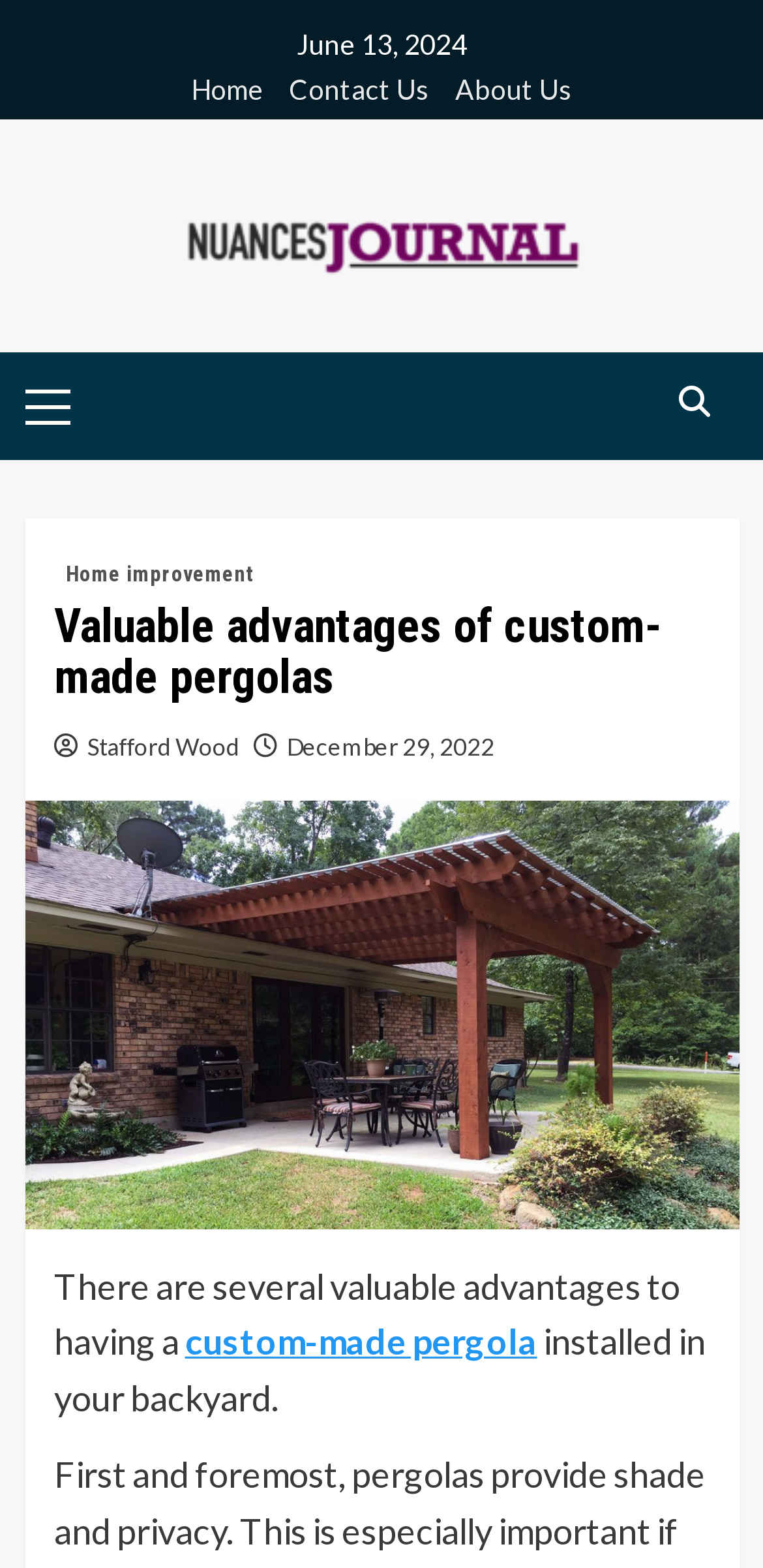What is the purpose of the 'Primary Menu' button?
Examine the image and provide an in-depth answer to the question.

The purpose of the 'Primary Menu' button can be inferred from its label and its functionality, which is to control the primary menu, likely expanding or collapsing it.